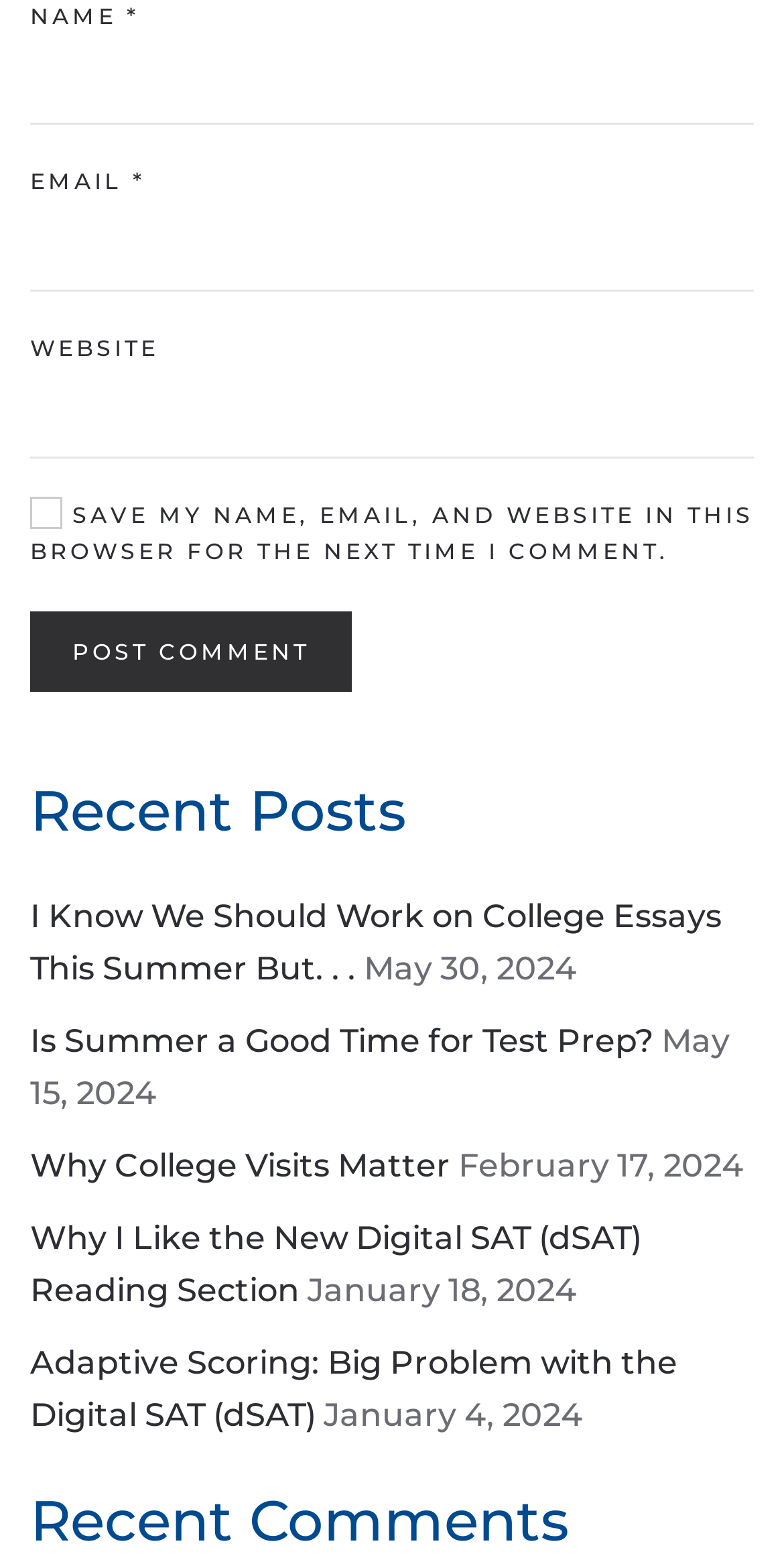Please identify the bounding box coordinates of the element I should click to complete this instruction: 'Click the post comment button'. The coordinates should be given as four float numbers between 0 and 1, like this: [left, top, right, bottom].

[0.038, 0.391, 0.449, 0.443]